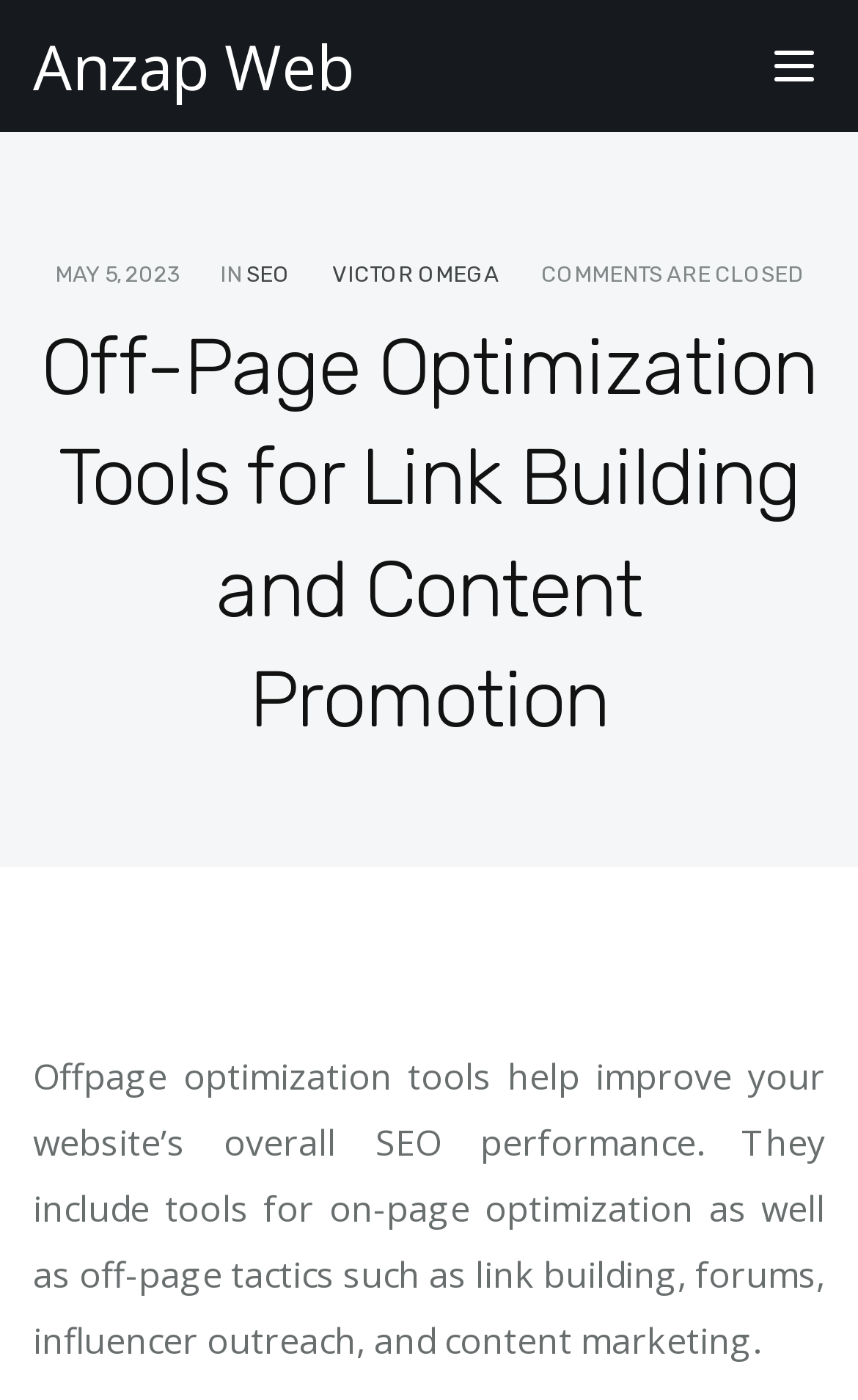Write an elaborate caption that captures the essence of the webpage.

The webpage is about off-page optimization tools for link building and content promotion. At the top, there is a header section that spans the entire width of the page, containing a link to "Anzap Web" on the left and a "Toggle navigation" button on the right. 

Below the header, there is a layout table that occupies most of the page. Within this table, there are several elements arranged horizontally. On the left, there is a date "MAY 5, 2023", followed by the text "IN" and then a link to "SEO". Next to the "SEO" link, there is another link to "VICTOR OMEGA". On the right side of the table, there is a text "COMMENTS ARE CLOSED". 

Above the horizontal arrangement of elements, there is a heading that spans the entire width of the table, titled "Off-Page Optimization Tools for Link Building and Content Promotion". Below this heading, there is a paragraph of text that describes off-page optimization tools, explaining that they help improve a website's overall SEO performance by including tools for on-page optimization and off-page tactics such as link building, forums, influencer outreach, and content marketing.